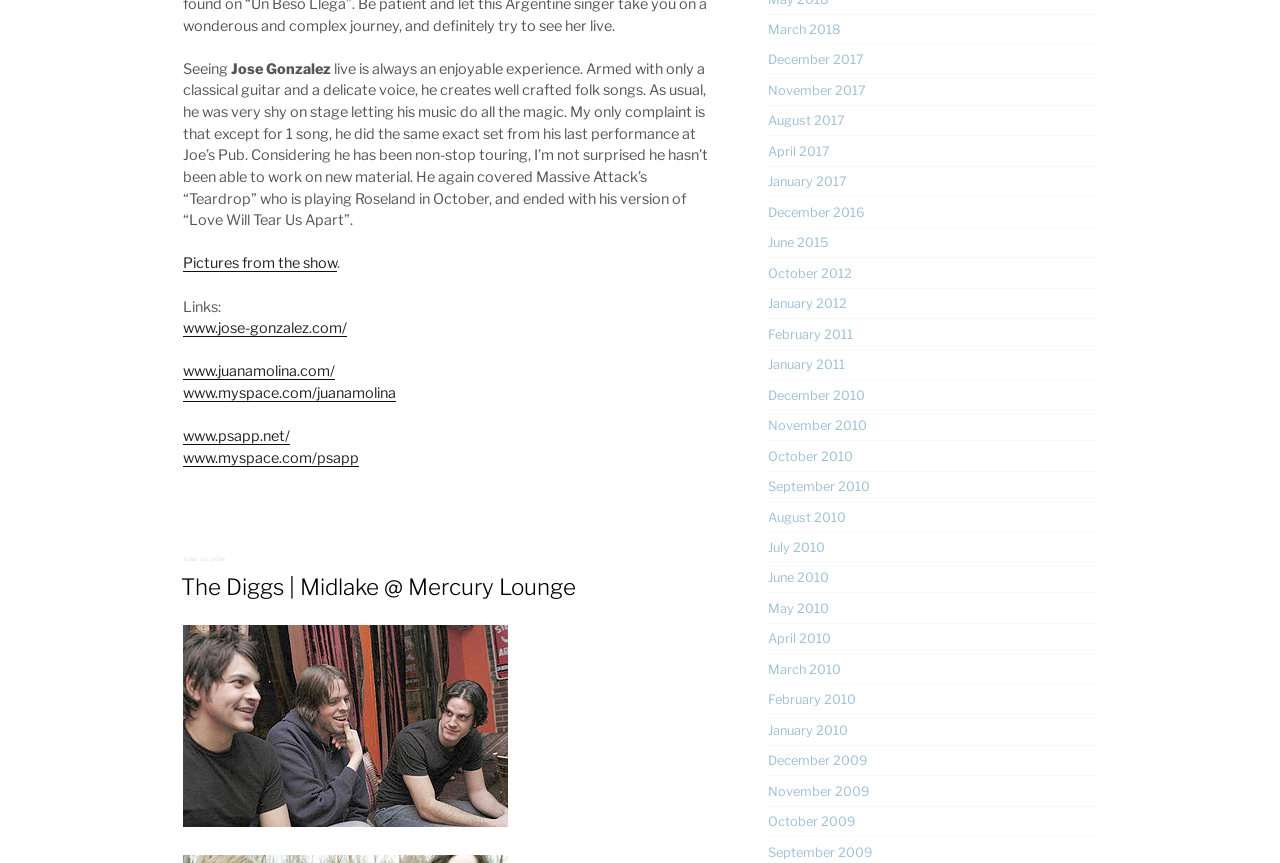Please answer the following question using a single word or phrase: 
What is the name of the song covered by Jose Gonzalez?

Teardrop